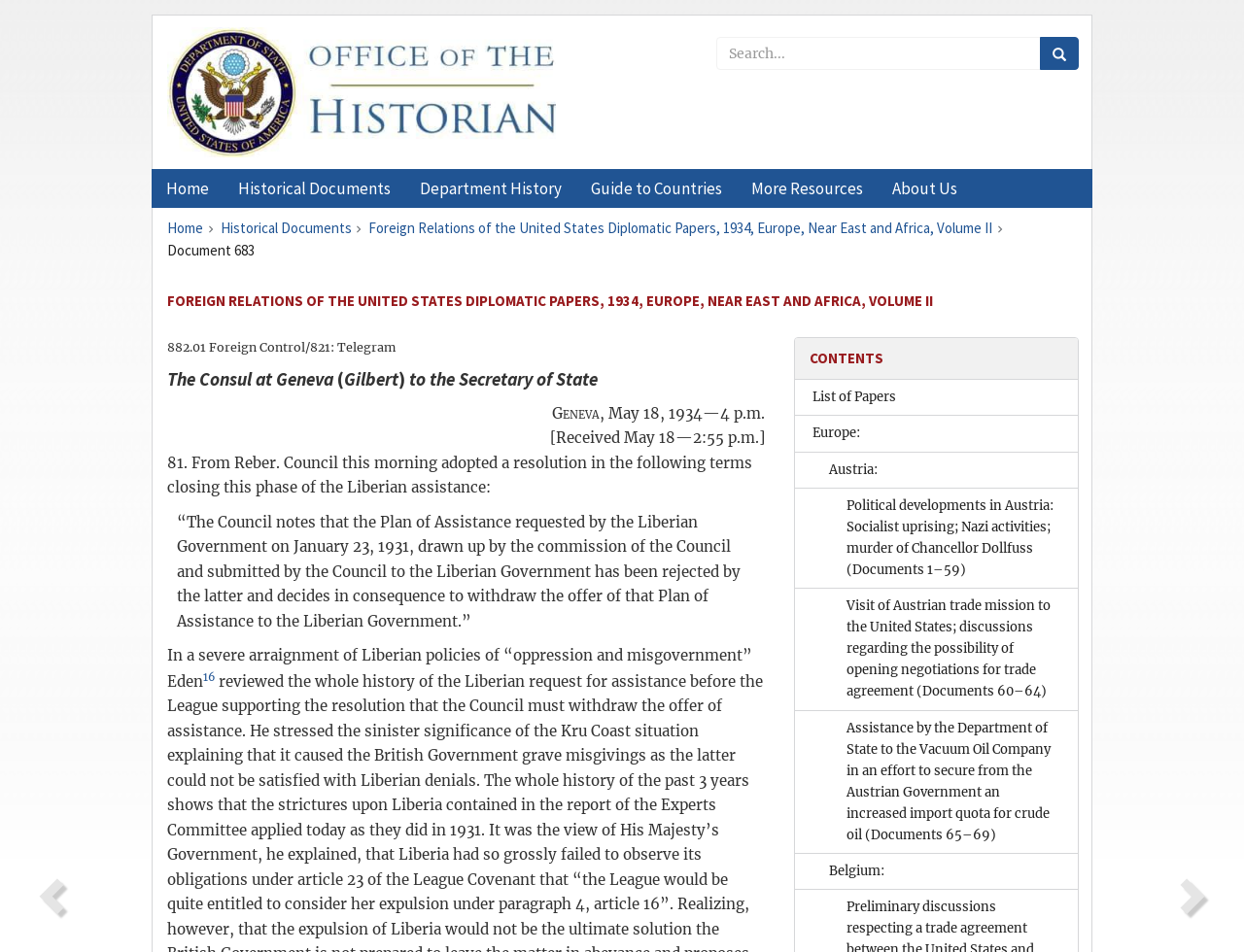Bounding box coordinates are specified in the format (top-left x, top-left y, bottom-right x, bottom-right y). All values are floating point numbers bounded between 0 and 1. Please provide the bounding box coordinate of the region this sentence describes: parent_node: 882.01 Foreign Control/821: Telegram

[0.933, 0.91, 0.98, 0.98]